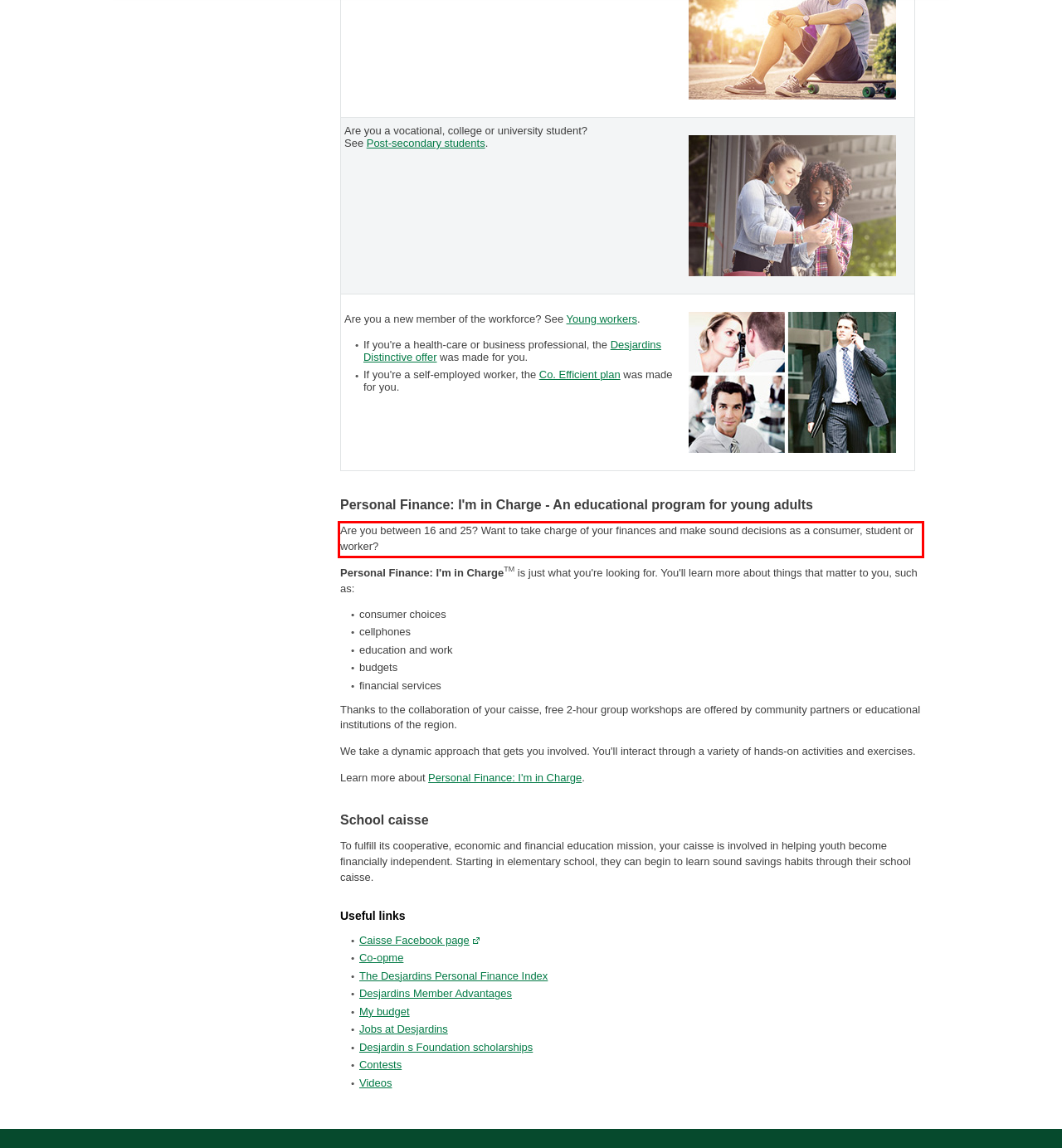Given a webpage screenshot, identify the text inside the red bounding box using OCR and extract it.

Are you between 16 and 25? Want to take charge of your finances and make sound decisions as a consumer, student or worker?